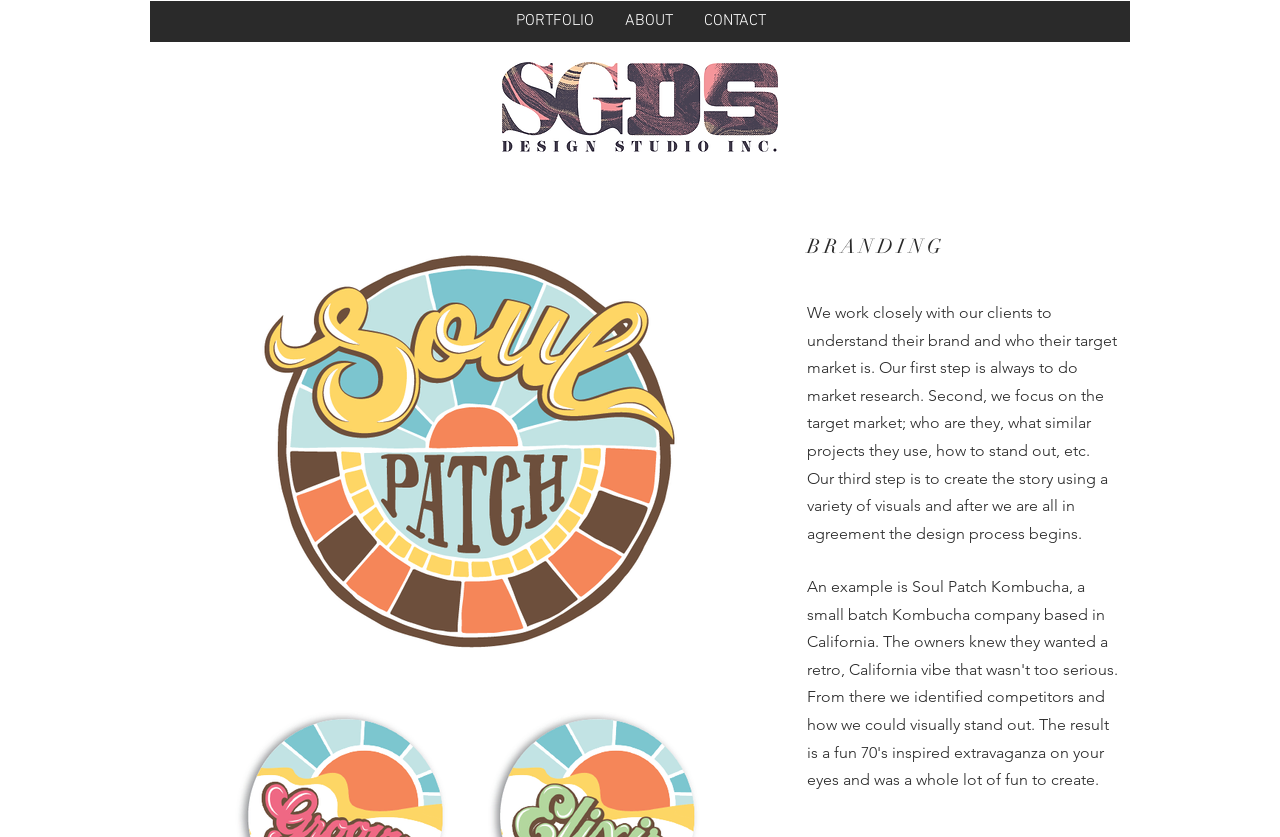Use a single word or phrase to respond to the question:
What is the purpose of the third step in the branding process?

Create the story